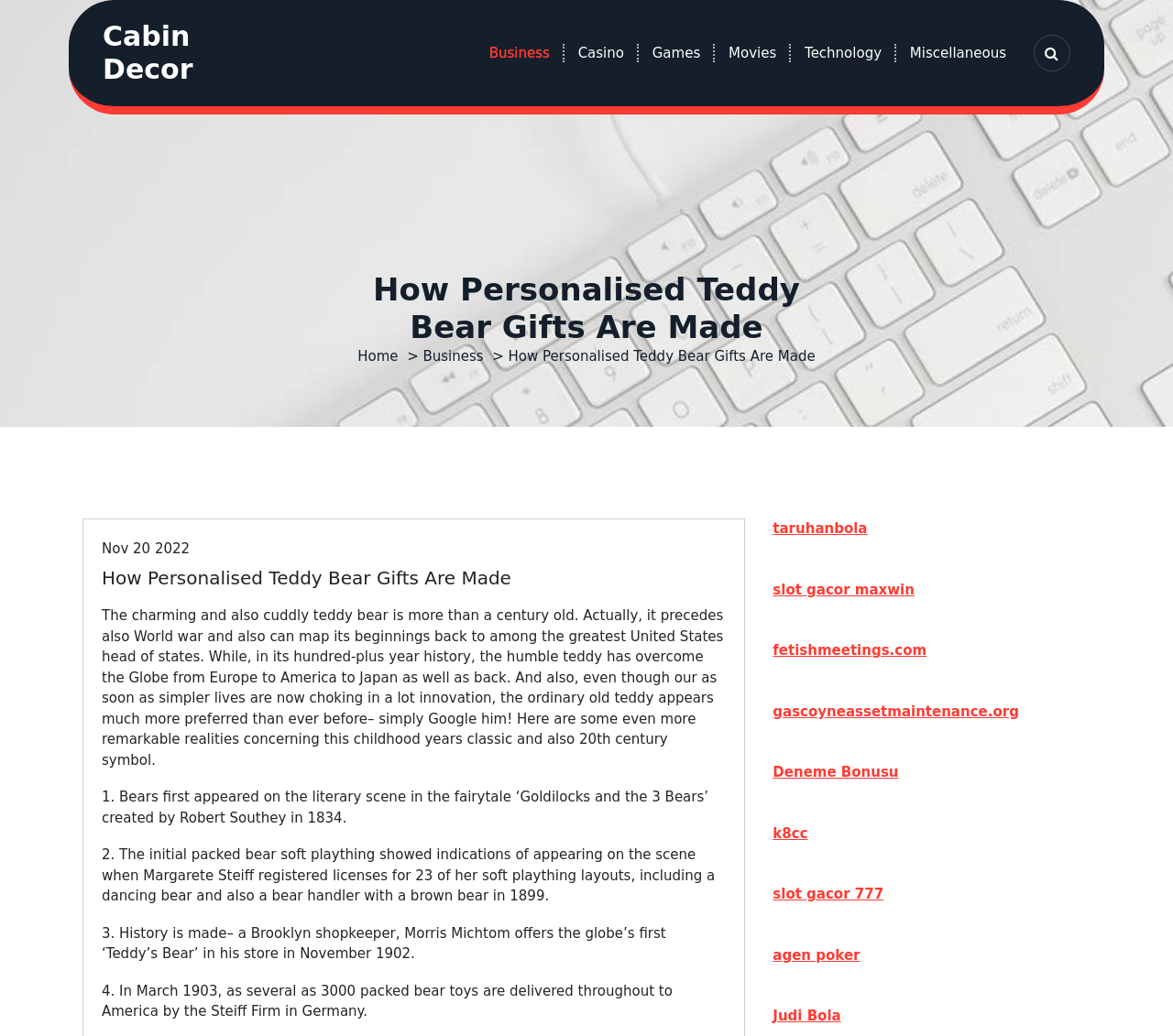Extract the bounding box of the UI element described as: "Deneme Bonusu".

[0.659, 0.738, 0.766, 0.754]